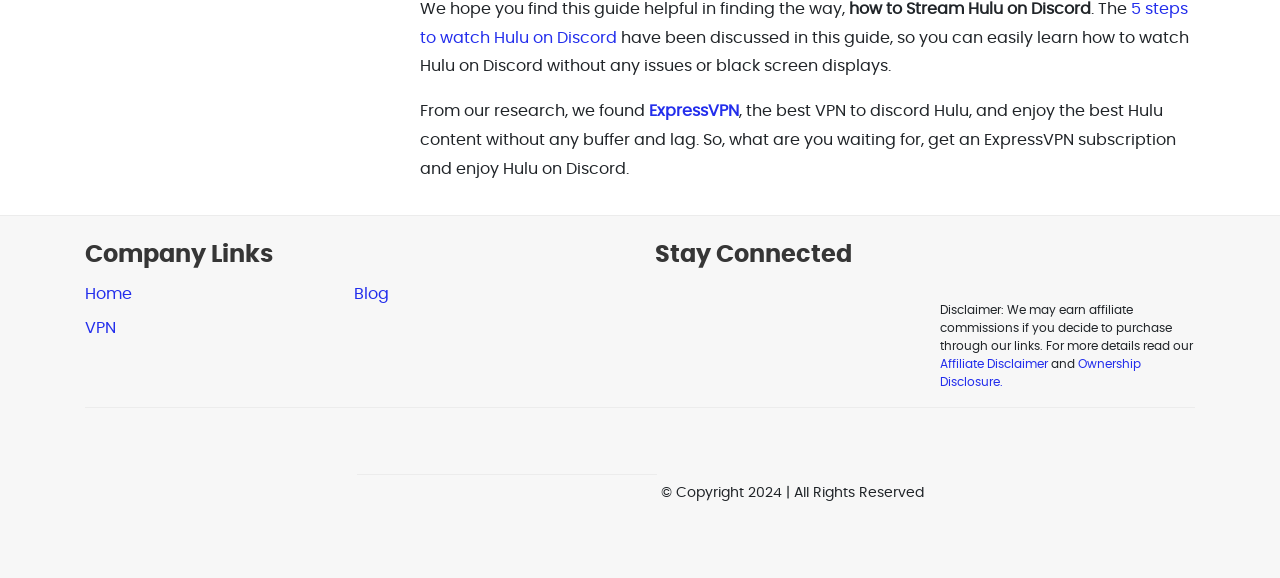Could you find the bounding box coordinates of the clickable area to complete this instruction: "Go to 'Home'"?

[0.066, 0.495, 0.103, 0.523]